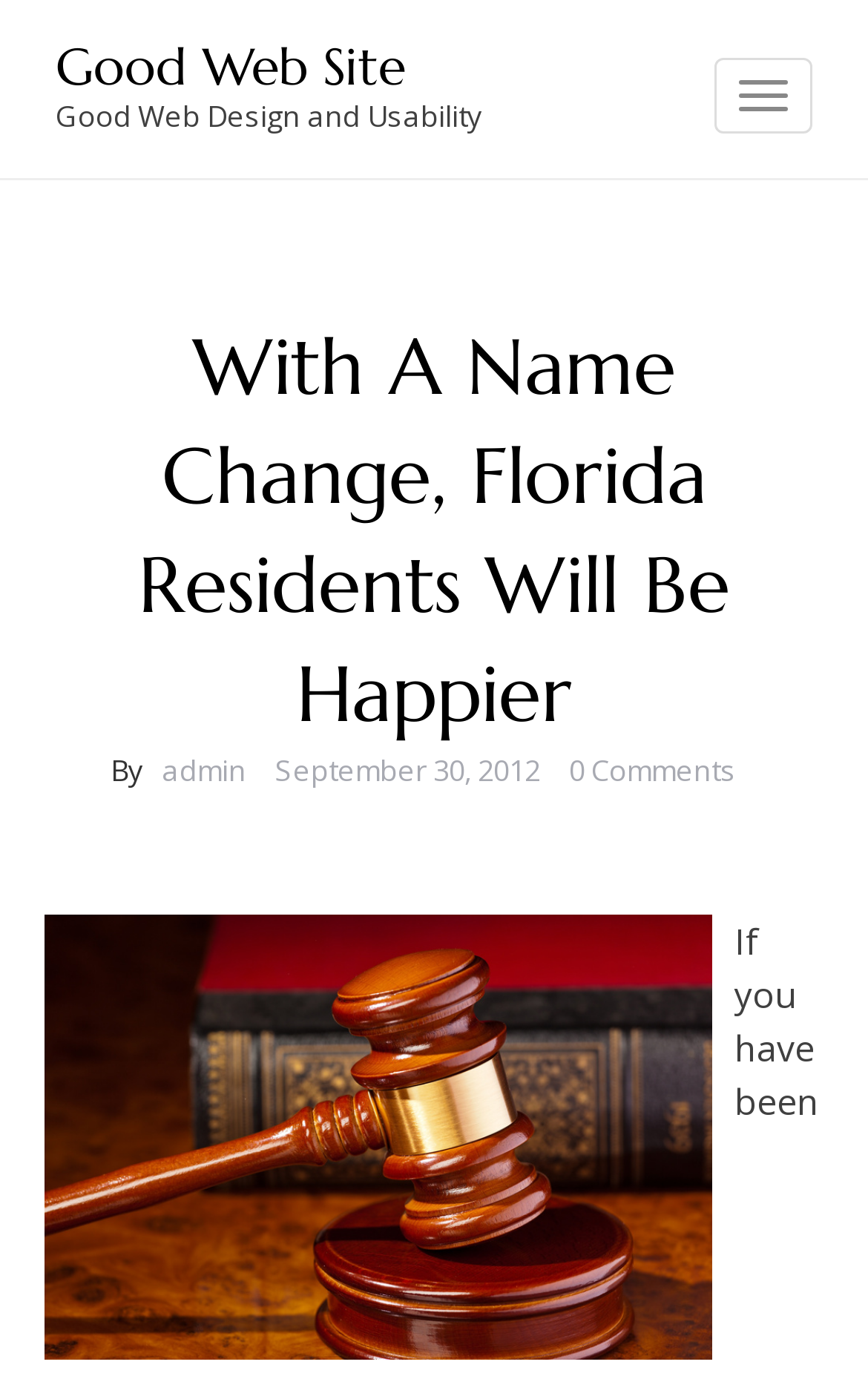Find the bounding box coordinates for the HTML element described in this sentence: "0 Comments". Provide the coordinates as four float numbers between 0 and 1, in the format [left, top, right, bottom].

[0.655, 0.536, 0.847, 0.565]